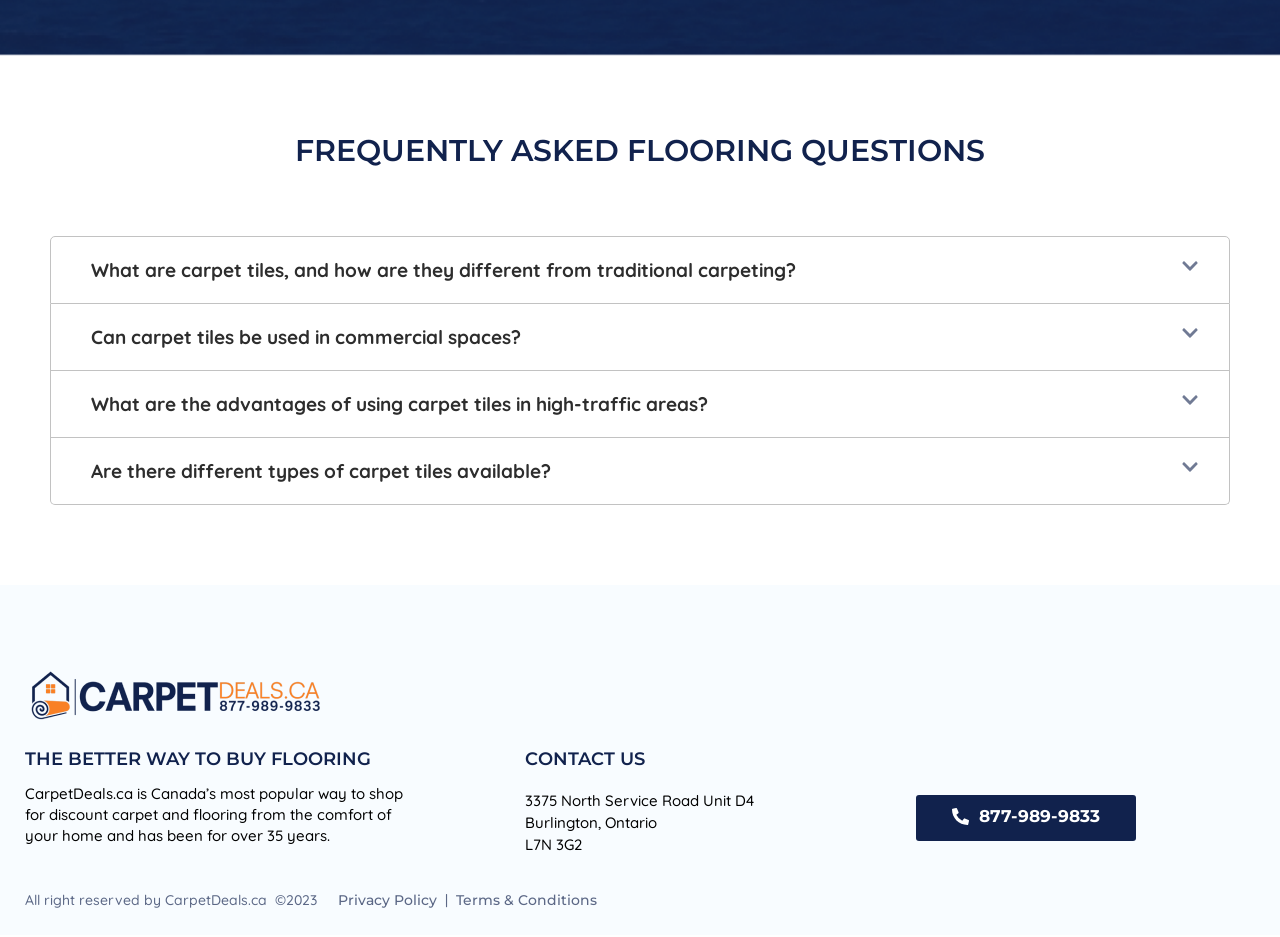Find the bounding box coordinates of the clickable area required to complete the following action: "Click on 'Privacy Policy'".

[0.264, 0.952, 0.341, 0.971]